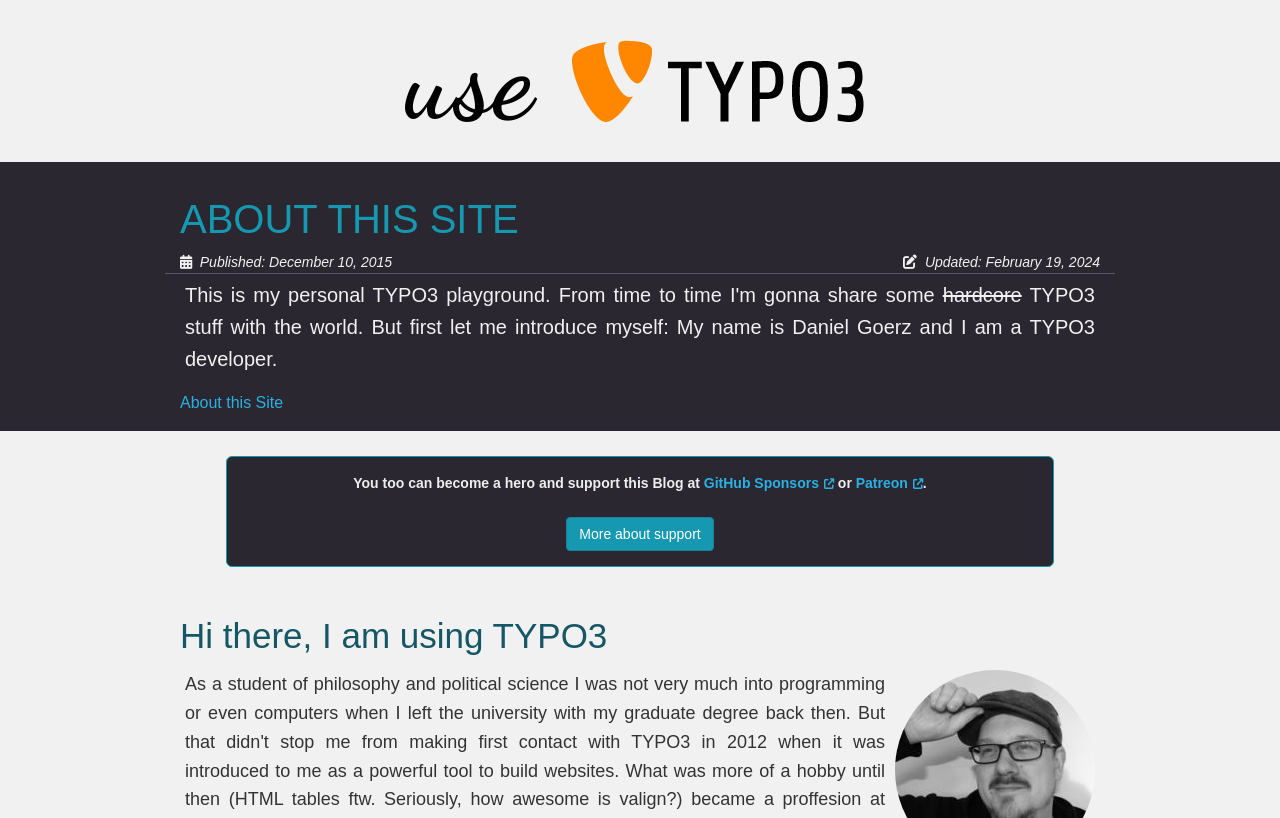Extract the top-level heading from the webpage and provide its text.

ABOUT THIS SITE